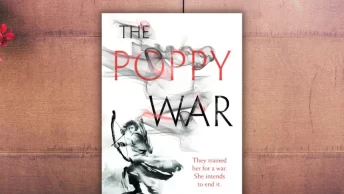Provide a one-word or short-phrase response to the question:
What tone is featured in the overall aesthetics?

earthy tones